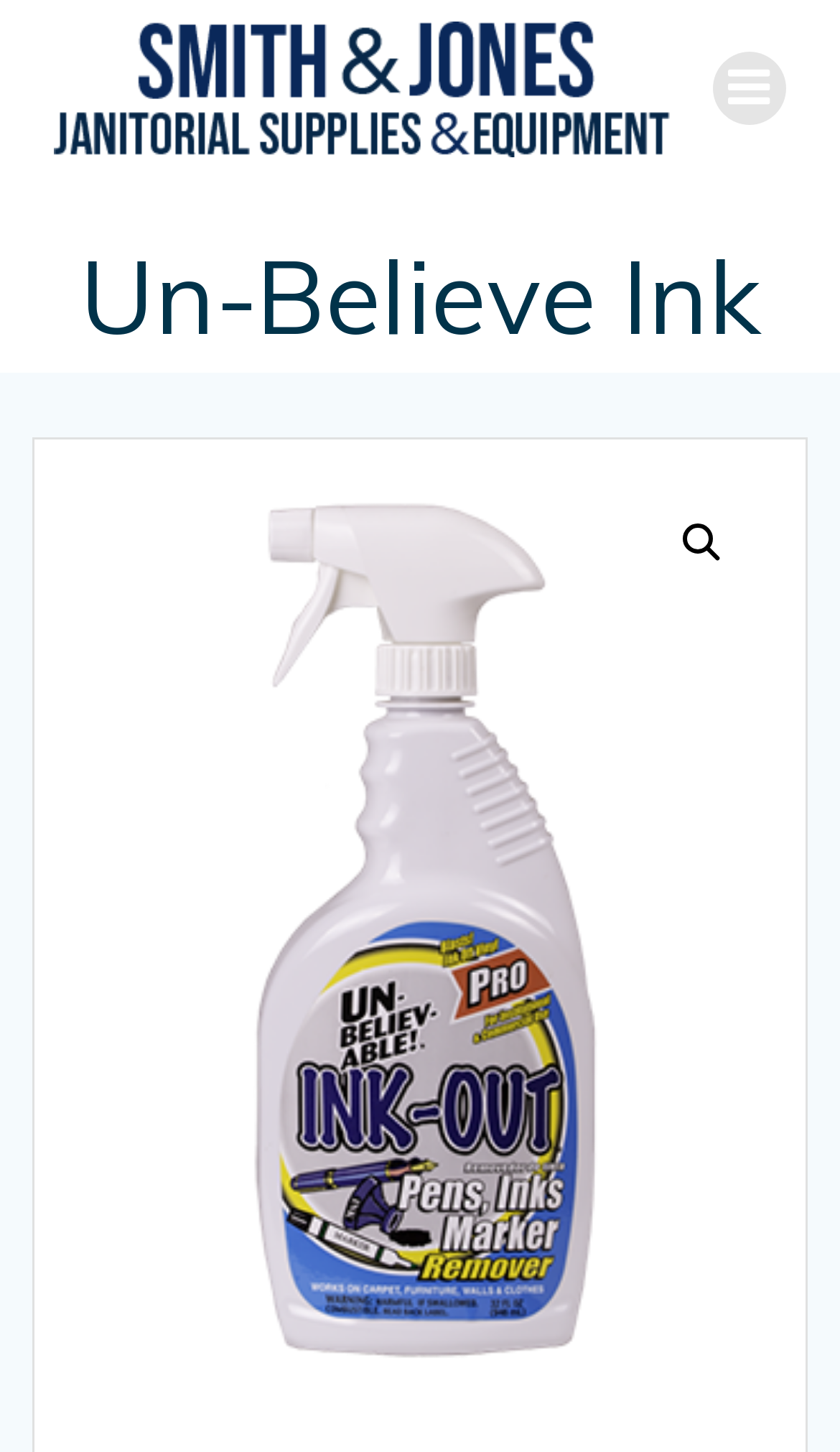How many links are there in the top section?
Please answer using one word or phrase, based on the screenshot.

3